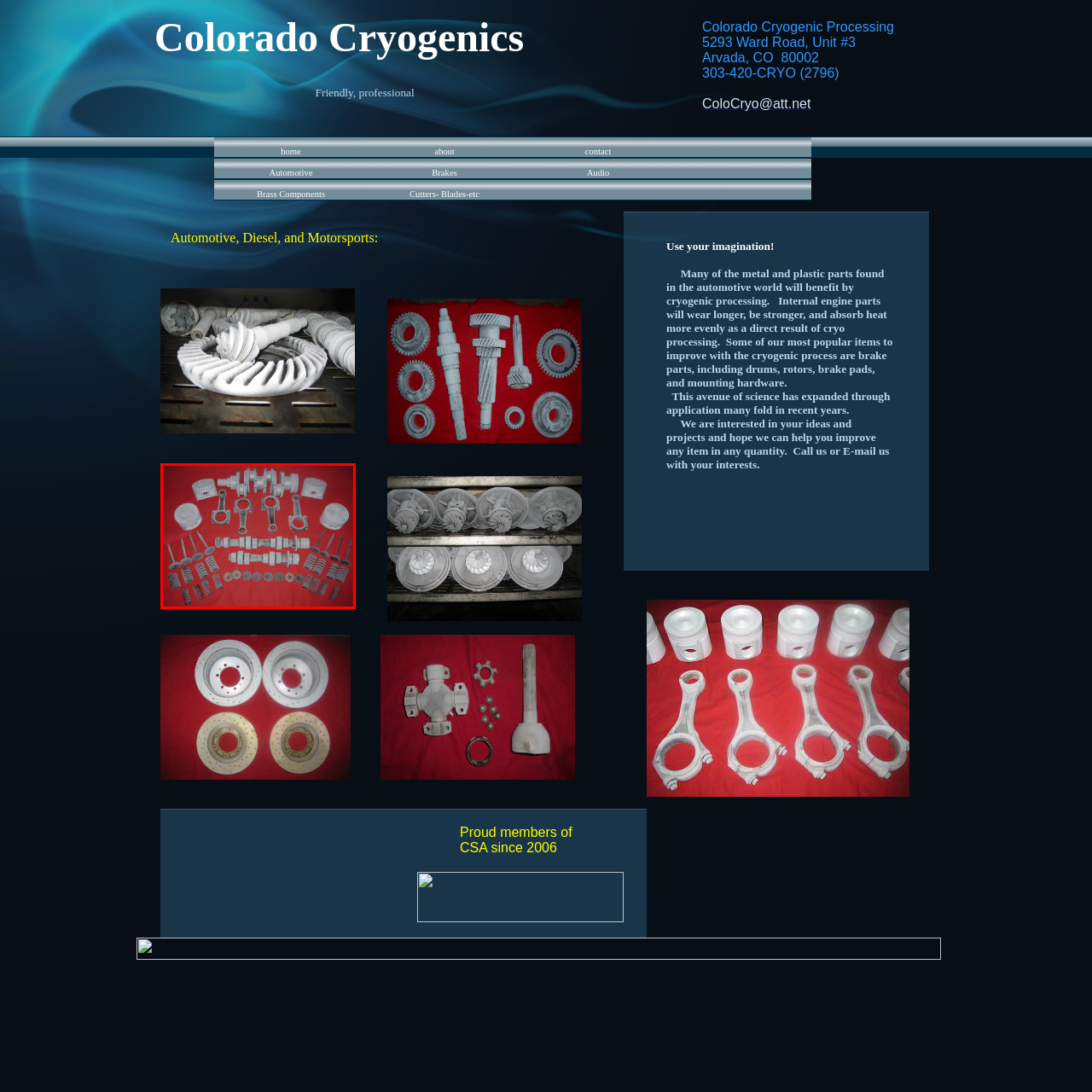Observe the image segment inside the red bounding box and answer concisely with a single word or phrase: What is the purpose of cryogenic treatment?

Enhance durability and performance